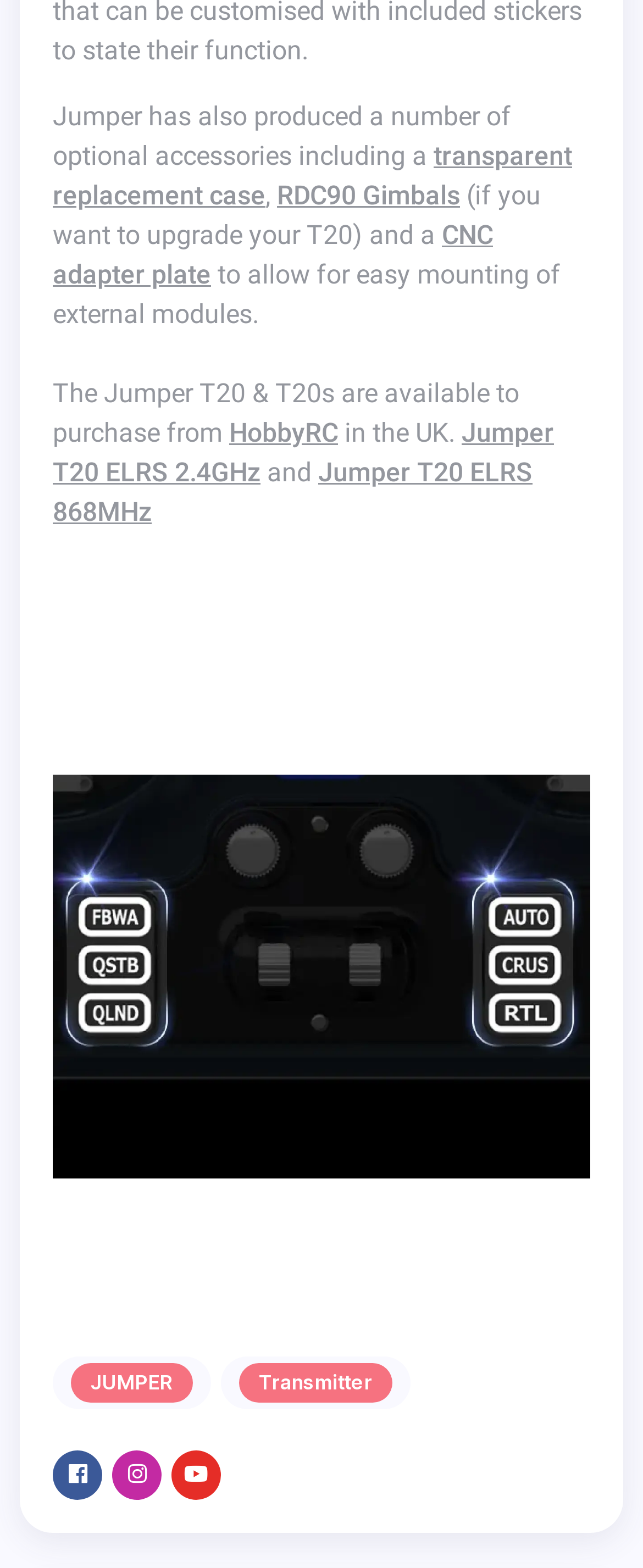Identify the bounding box coordinates of the element to click to follow this instruction: 'Check the JUMPER official website'. Ensure the coordinates are four float values between 0 and 1, provided as [left, top, right, bottom].

[0.11, 0.869, 0.3, 0.894]